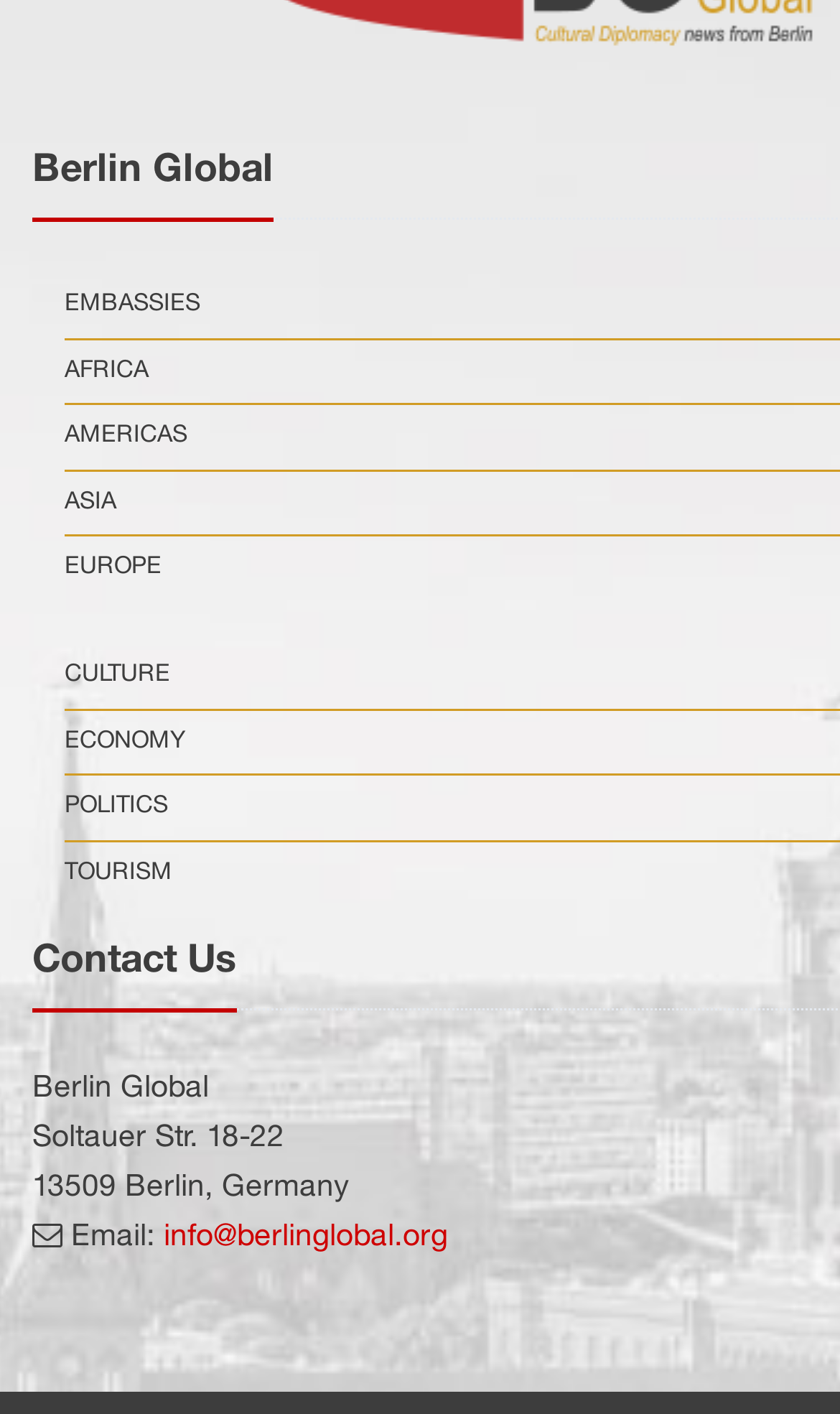Kindly determine the bounding box coordinates for the clickable area to achieve the given instruction: "Visit the CULTURE page".

[0.077, 0.456, 0.203, 0.501]